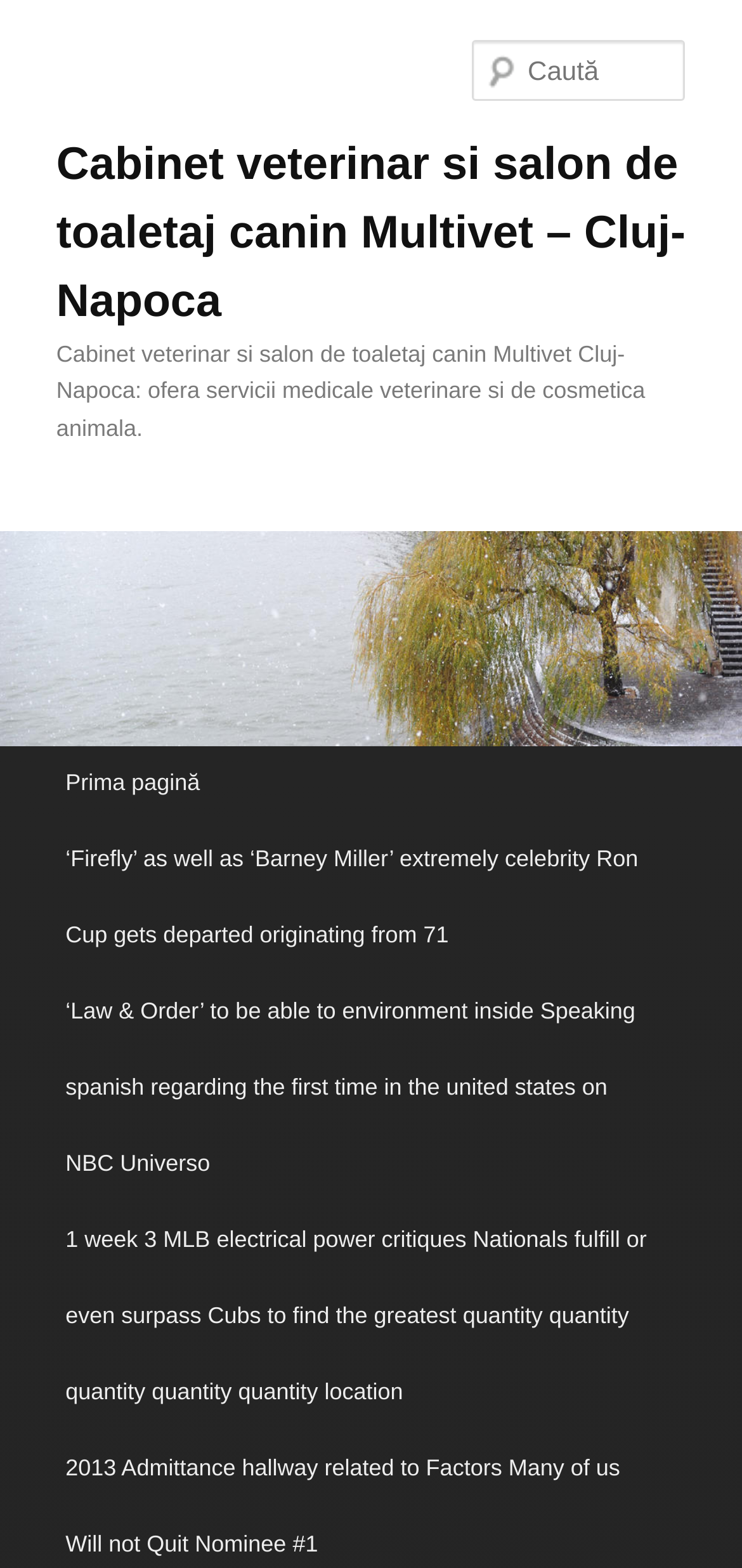Using the element description provided, determine the bounding box coordinates in the format (top-left x, top-left y, bottom-right x, bottom-right y). Ensure that all values are floating point numbers between 0 and 1. Element description: Prima pagină

[0.051, 0.476, 0.307, 0.524]